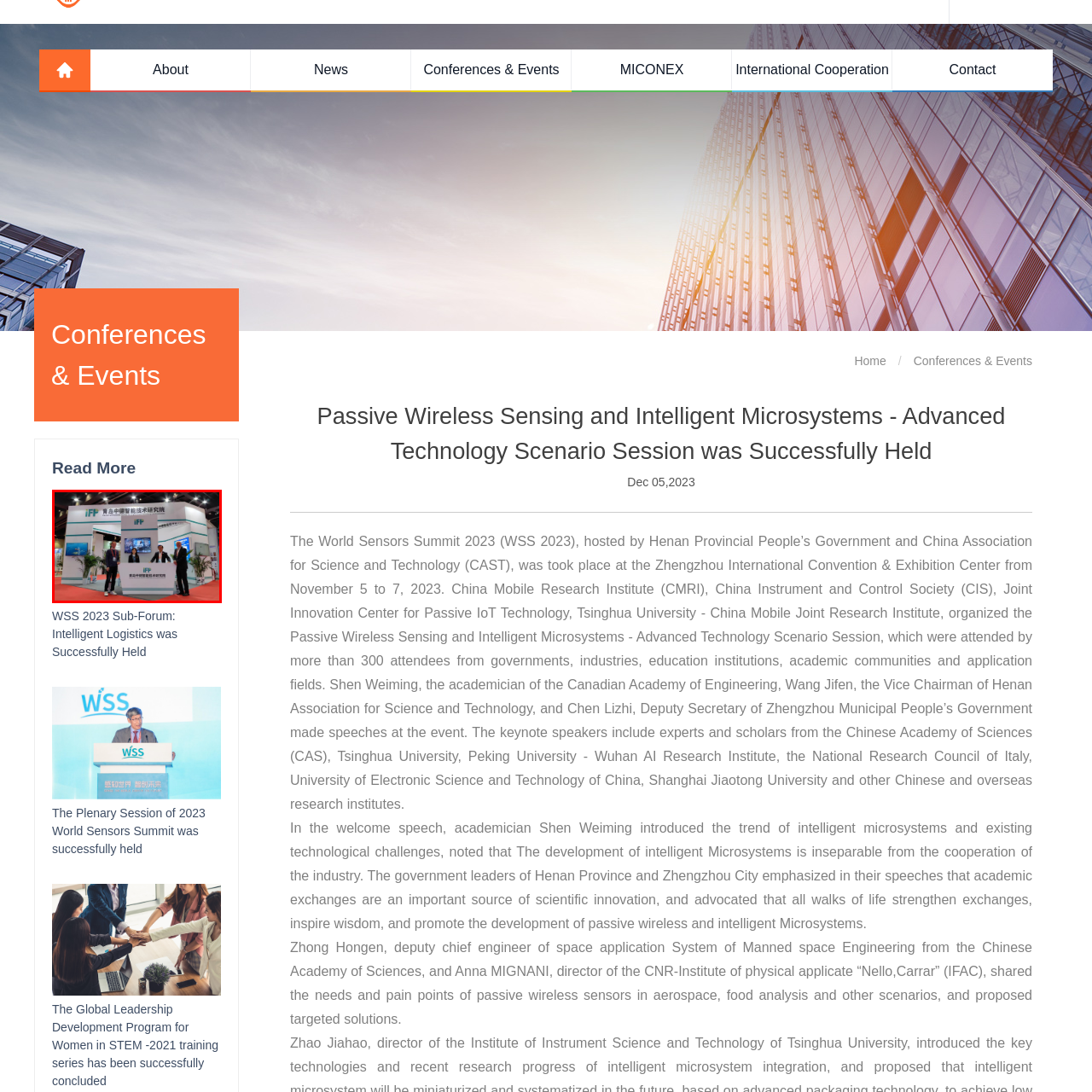Notice the image within the red frame, What is the purpose of the digital screens in the background?
 Your response should be a single word or phrase.

To display visuals